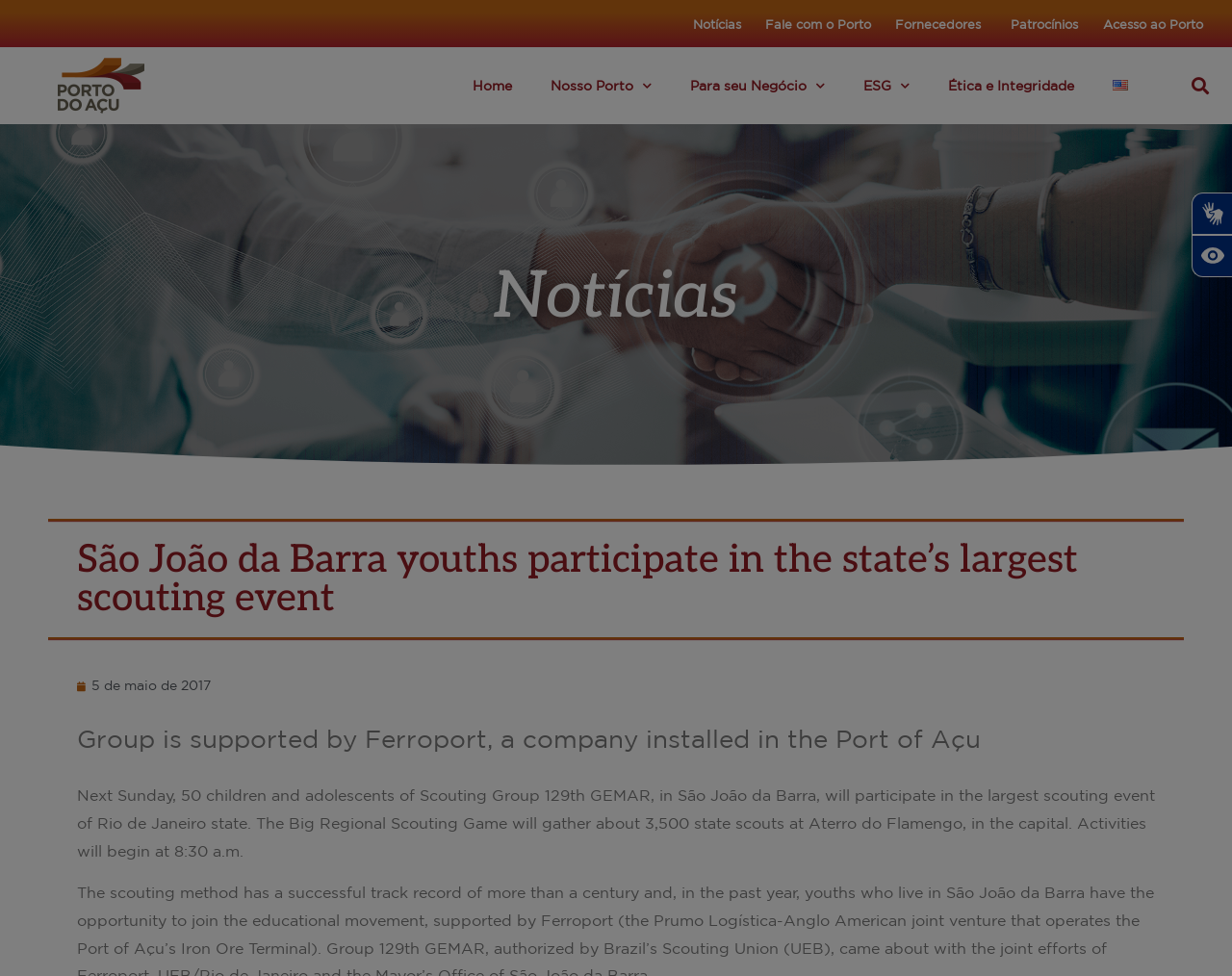Explain the webpage in detail, including its primary components.

The webpage appears to be a news article page from Porto do Açu. At the top left corner, there is a logo of Porto do Açu, accompanied by a link to the logo. To the right of the logo, there are several links, including "Notícias", "Fale com o Porto", "Fornecedores", "Patrocínios", and "Acesso ao Porto", which are aligned horizontally.

Below the logo and links, there is a navigation menu with links to "Home", "Nosso Porto", "Para seu Negócio", "ESG", "Ética e Integridade", and "English". The "English" link has a small flag icon next to it. On the far right, there is a search bar with a "Pesquisar" button.

The main content of the page is divided into two sections. The top section has a heading "Notícias" and a subheading "São João da Barra youths participate in the state’s largest scouting event". Below the subheading, there is a timestamp "5 de maio de 2017".

The main article is in the lower section, which describes an event where 50 children and adolescents from Scouting Group 129th GEMAR will participate in the largest scouting event of Rio de Janeiro state. The article provides details about the event, including the location and start time.

At the bottom right corner of the page, there are two buttons, "Ativar Hand Talk Plugin" and "Ativar Recursos Assistivos", each with an accompanying icon.